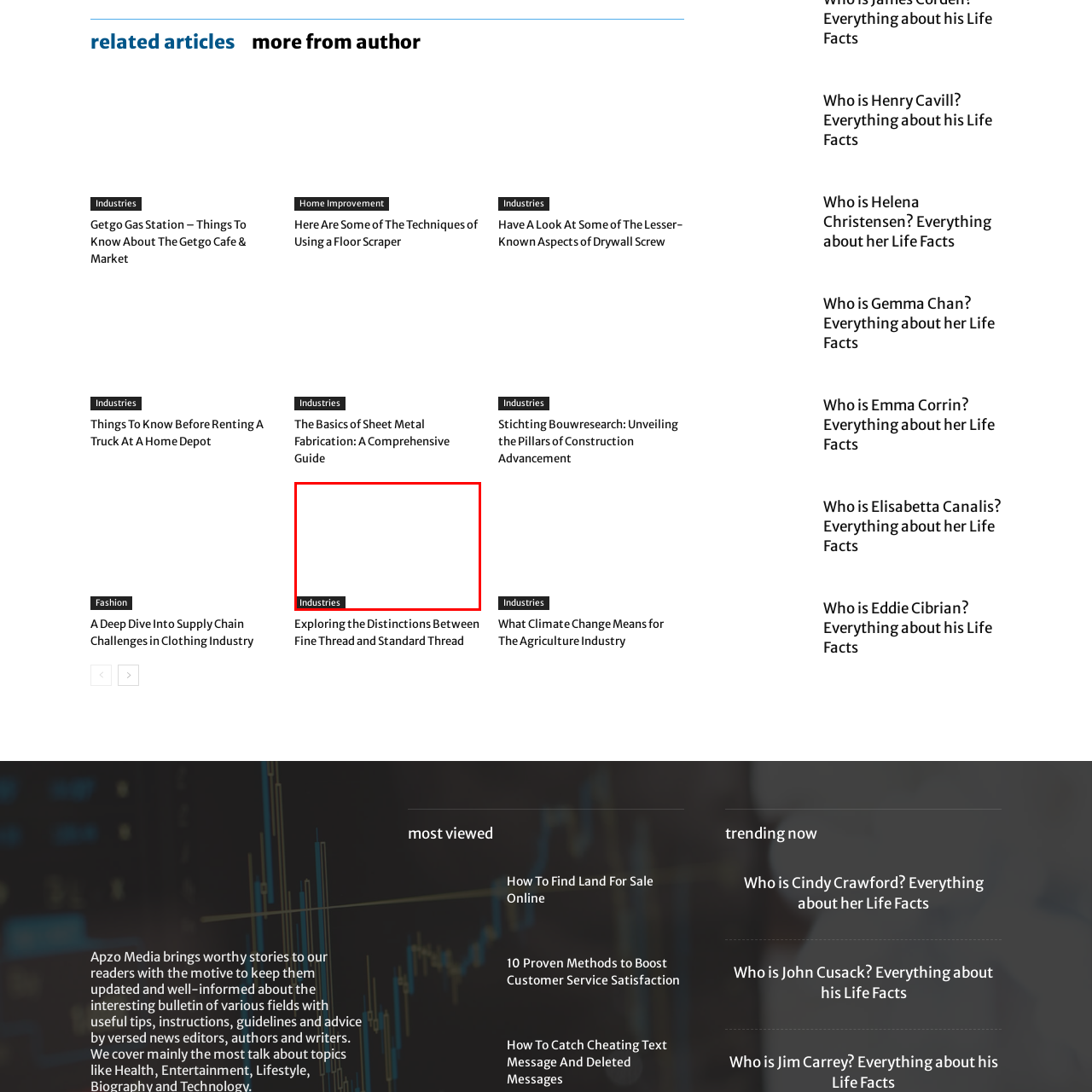What can users access through the 'Industries' button?
Please examine the image within the red bounding box and provide your answer using just one word or phrase.

Industry-related articles